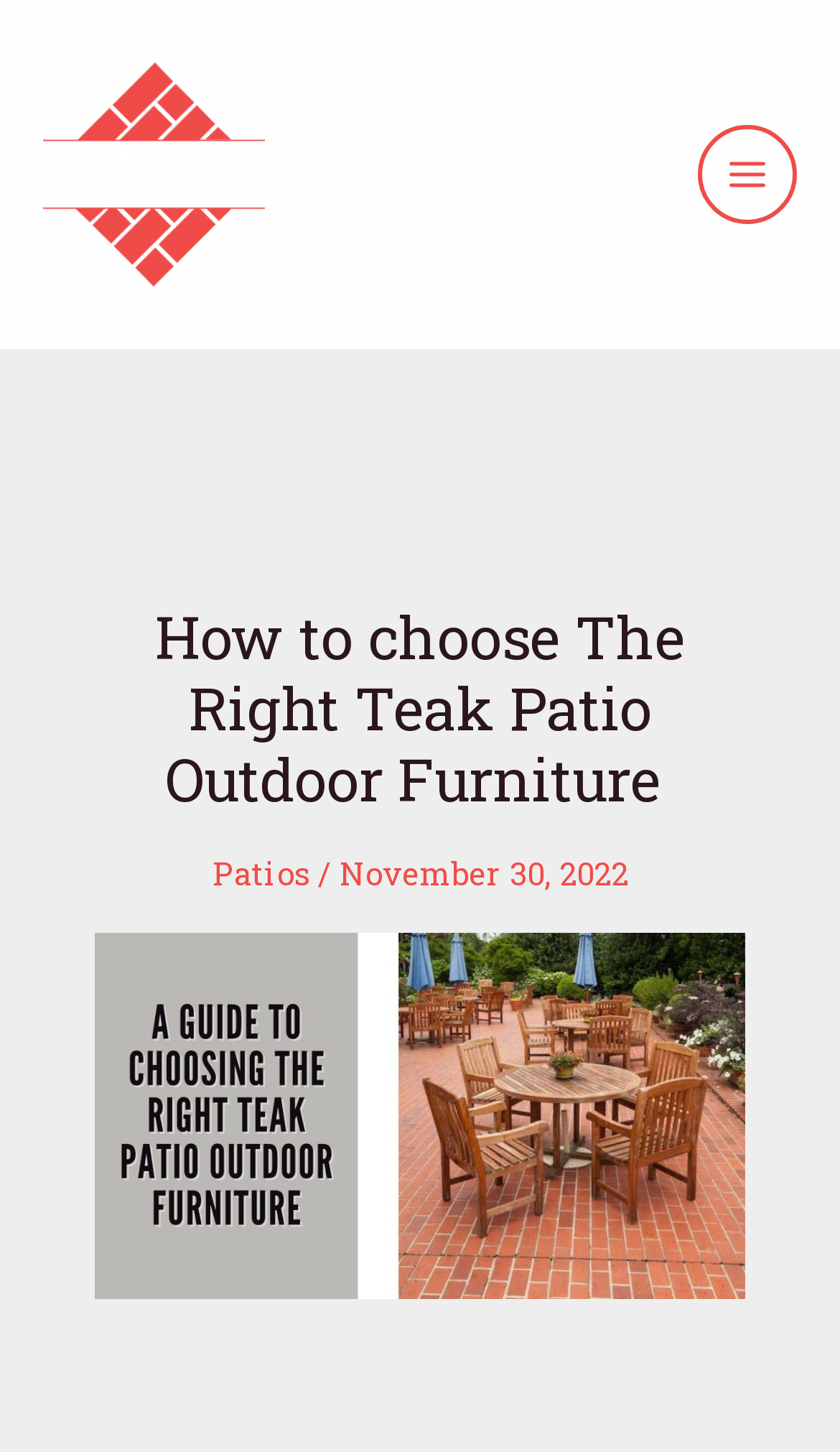Summarize the webpage with intricate details.

The webpage is about choosing the right teak patio outdoor furniture. At the top left, there is a logo with the text "JH & CO White Text" accompanied by an image. Below the logo, there is a main heading that reads "How to choose The Right Teak Patio Outdoor Furniture". 

On the top right, there is a main menu button. To the right of the button, there is a small icon. 

Below the main heading, there are three elements aligned horizontally. The first element is a link to "Patios", followed by a forward slash, and then the date "November 30, 2022". 

At the bottom of the page, there is a large image that spans almost the entire width of the page, with the same title as the main heading, "A Guide To Choosing The Right Teak Patio Outdoor Furniture".